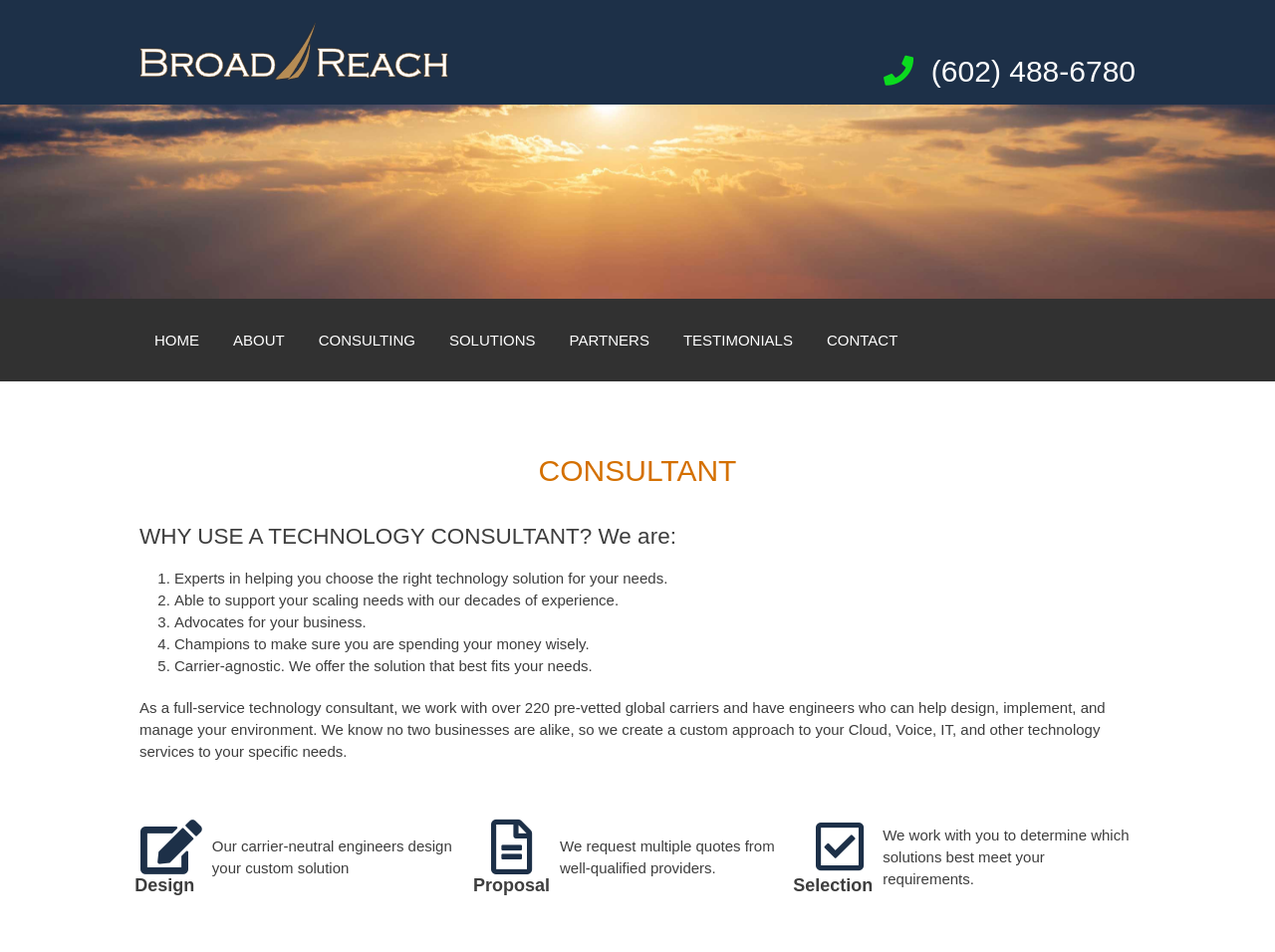What is the phone number? From the image, respond with a single word or brief phrase.

(602) 488-6780